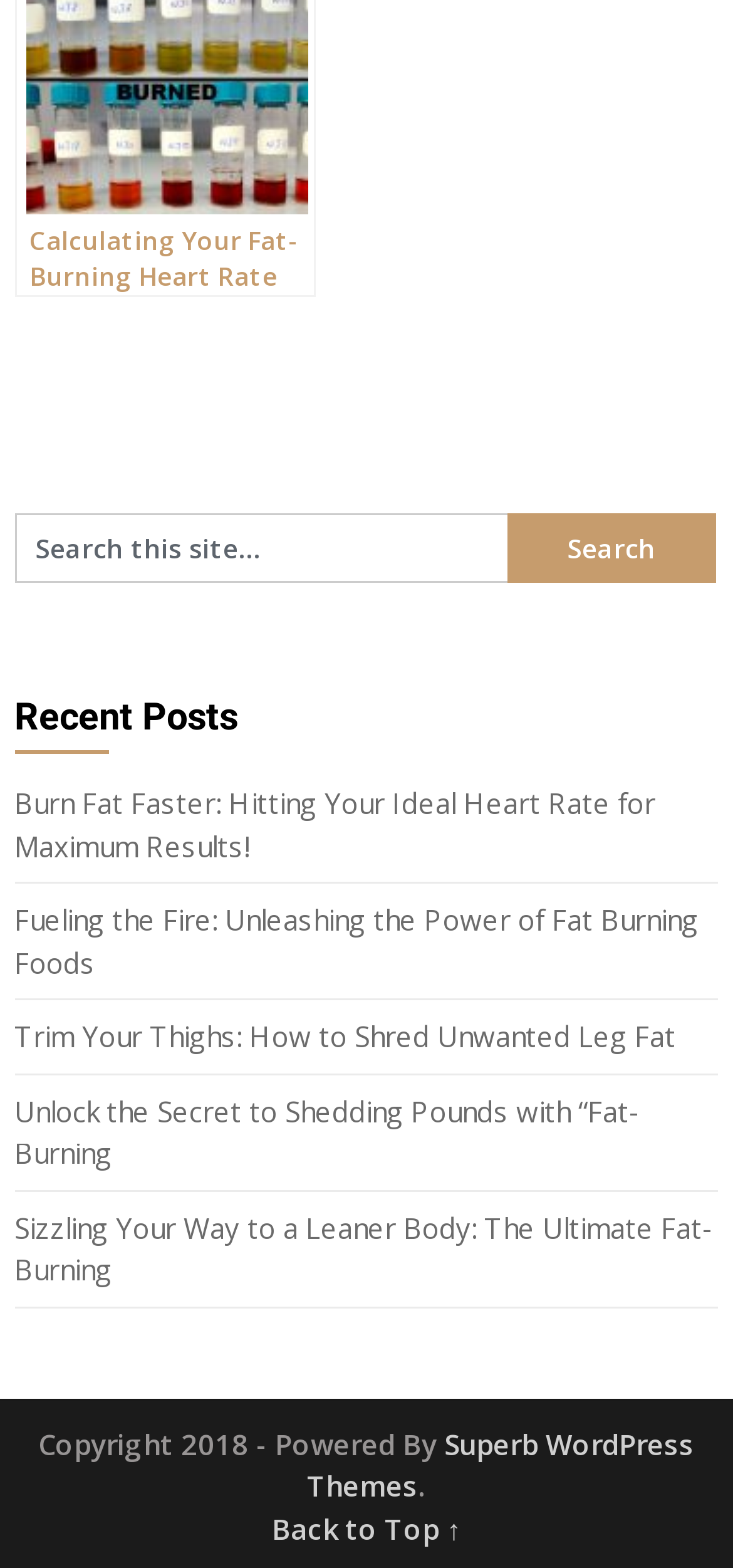From the given element description: "value="Search"", find the bounding box for the UI element. Provide the coordinates as four float numbers between 0 and 1, in the order [left, top, right, bottom].

[0.692, 0.328, 0.976, 0.372]